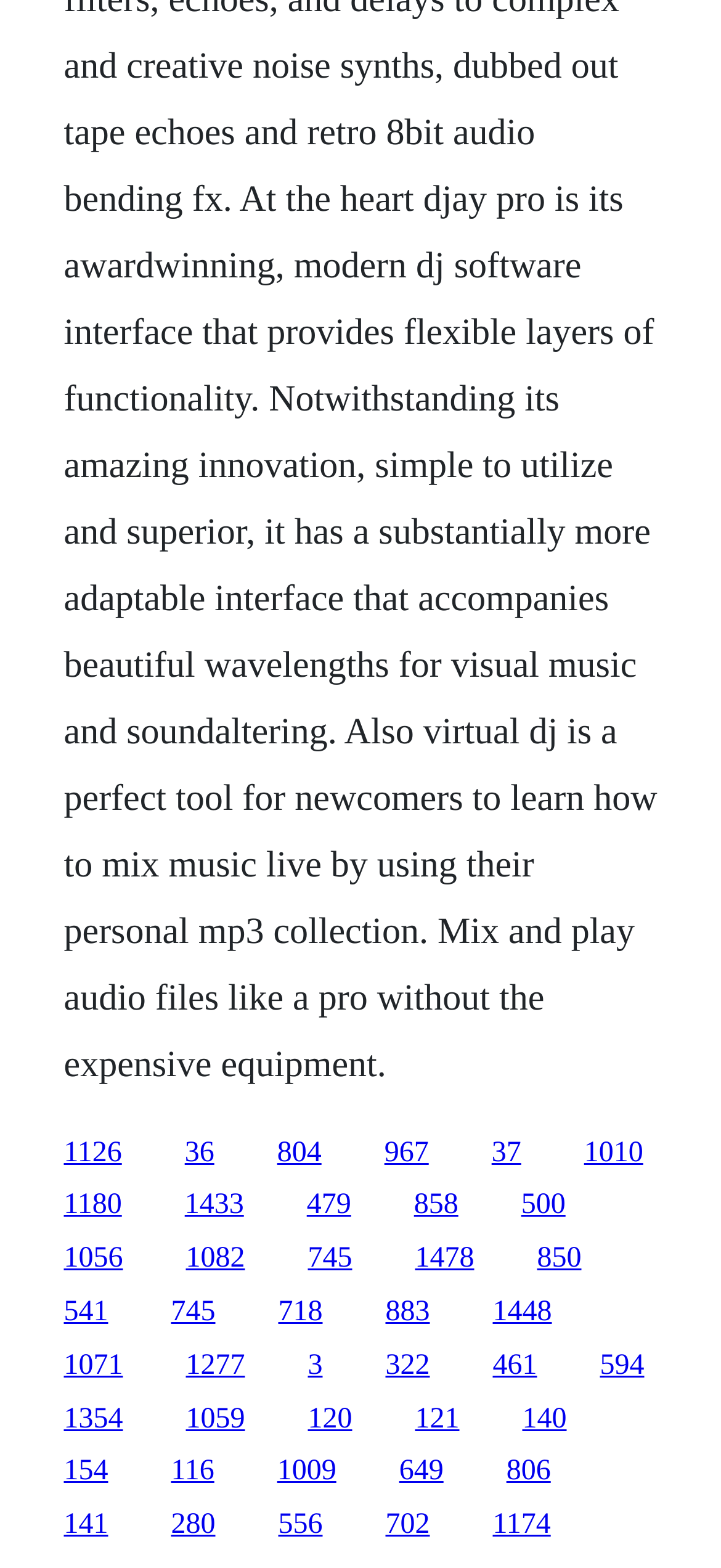Locate the bounding box coordinates of the area where you should click to accomplish the instruction: "go to the last link on the first row".

[0.723, 0.725, 0.784, 0.745]